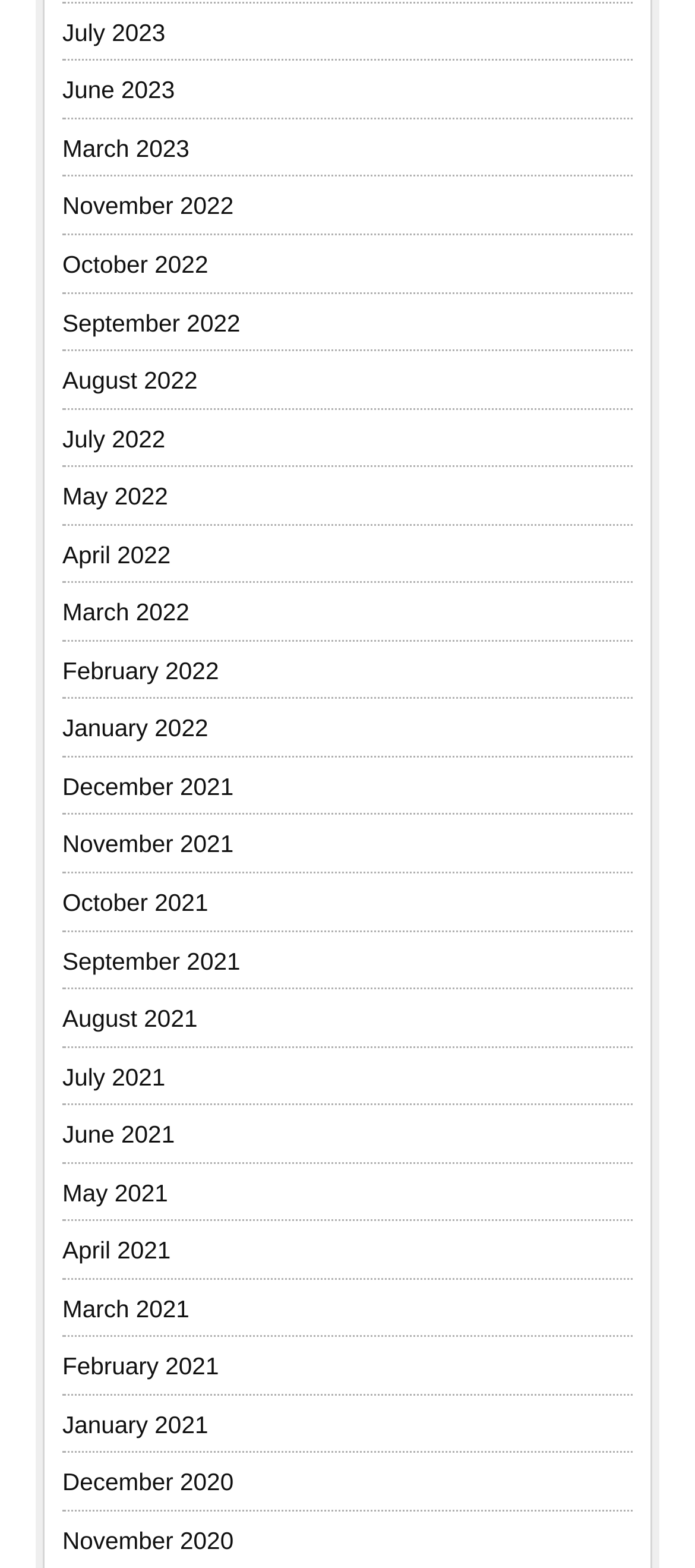Specify the bounding box coordinates of the area to click in order to follow the given instruction: "Contact the Communication Office."

None